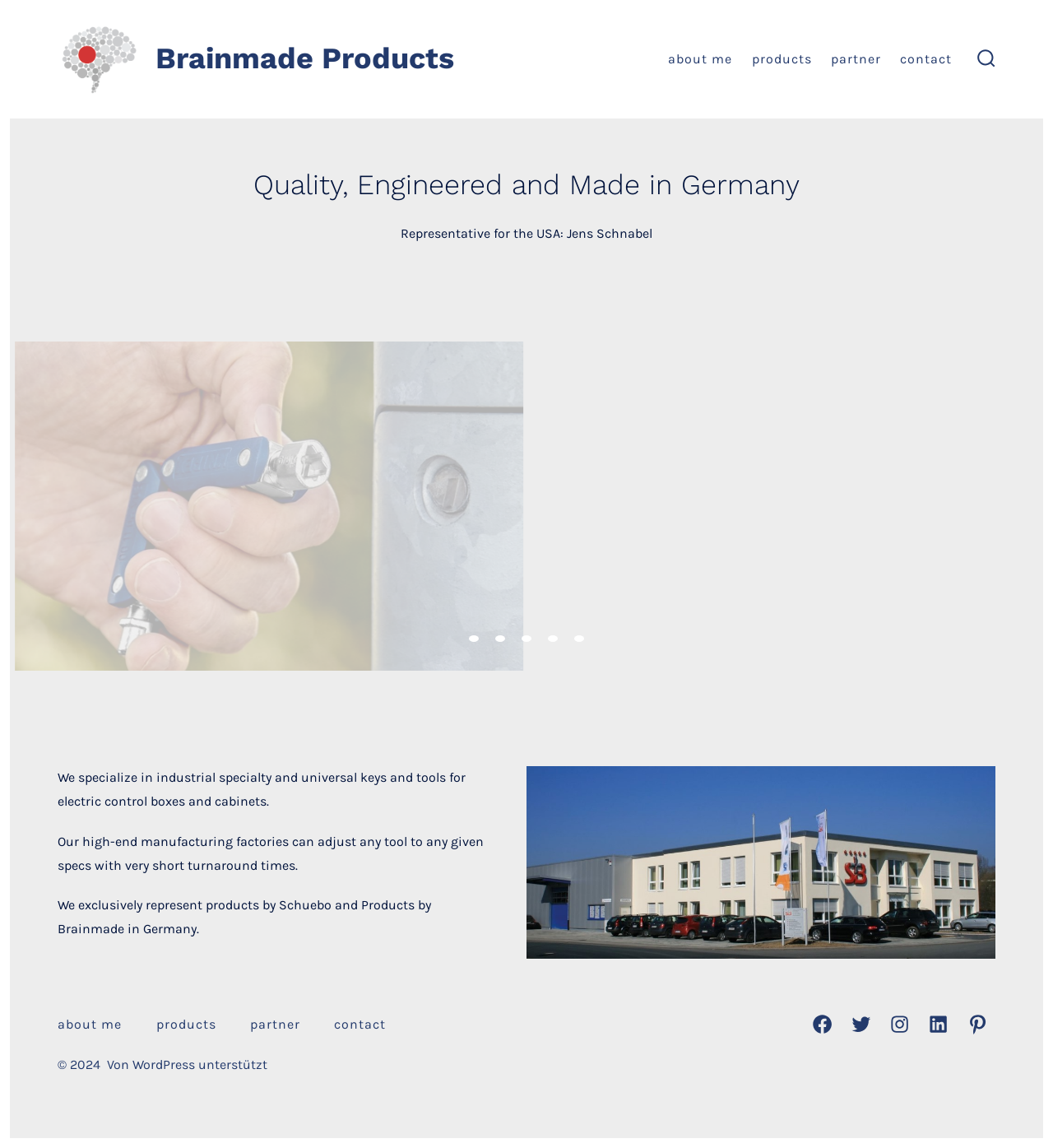How many navigation links are in the footer?
From the screenshot, provide a brief answer in one word or phrase.

5